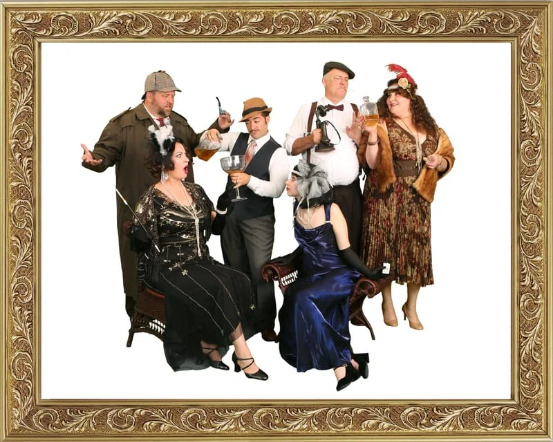Reply to the question with a brief word or phrase: How many people are in the group?

Six